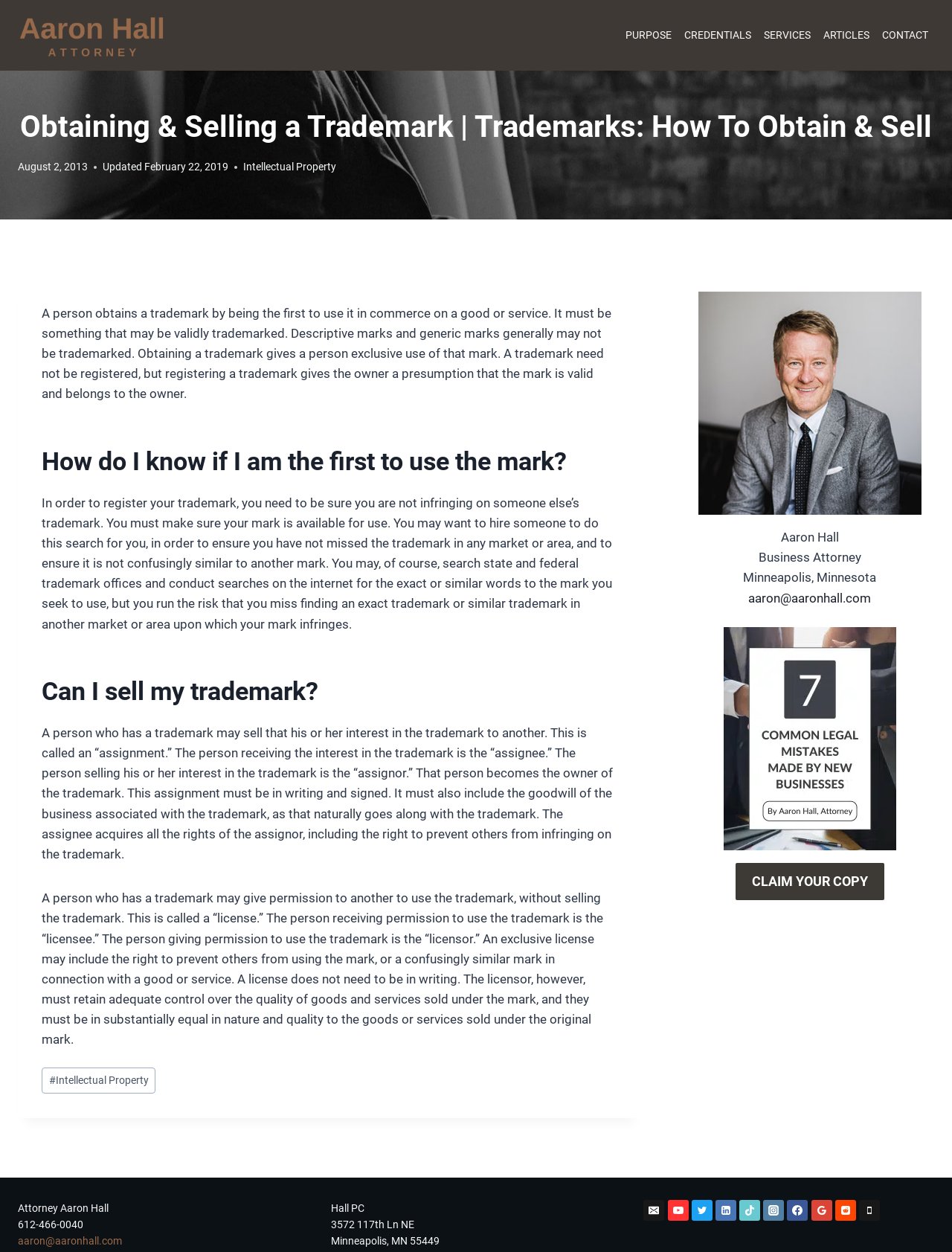Please identify the bounding box coordinates of the clickable element to fulfill the following instruction: "Click the 'CONTACT' link". The coordinates should be four float numbers between 0 and 1, i.e., [left, top, right, bottom].

[0.92, 0.017, 0.981, 0.04]